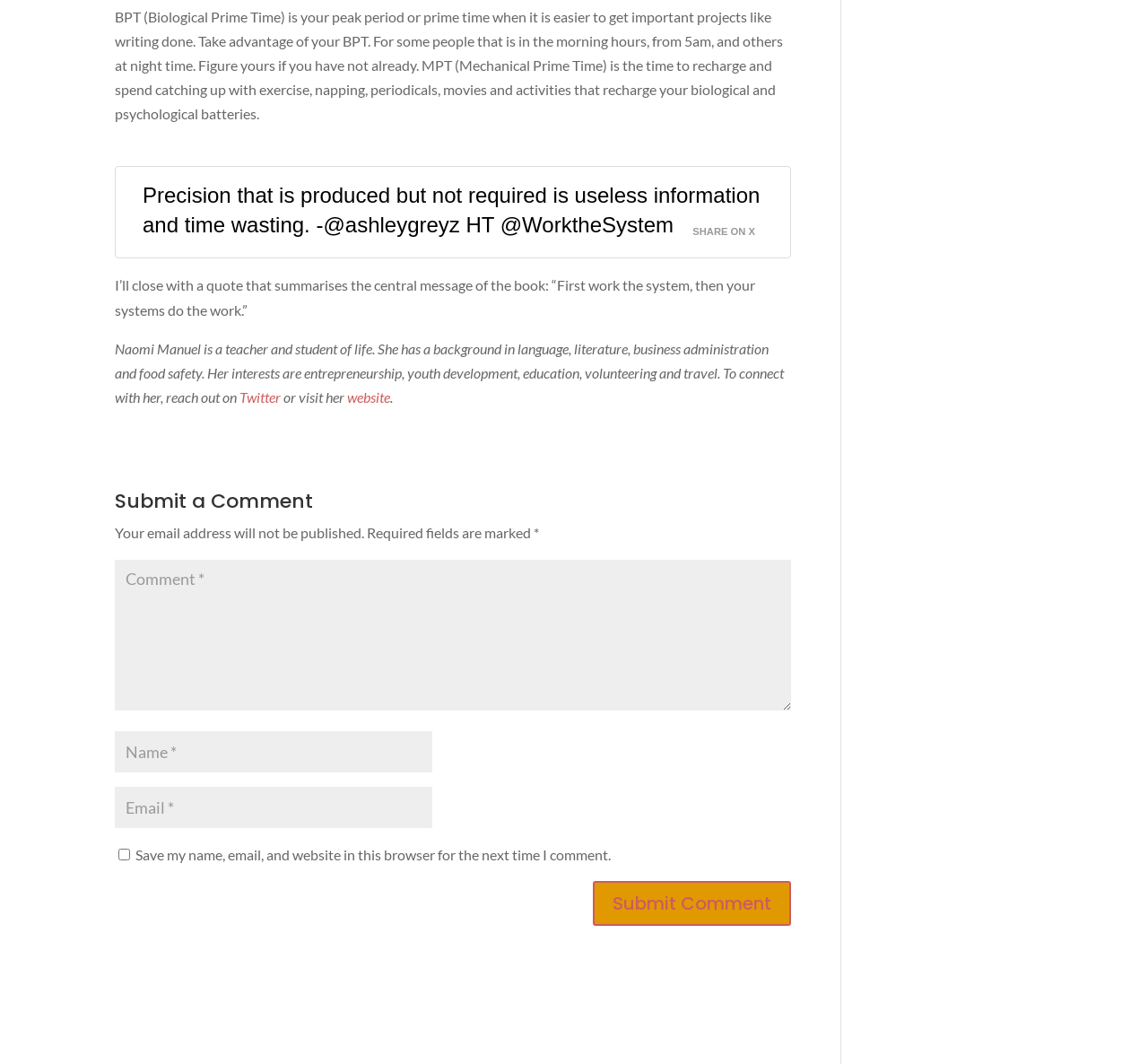Please specify the bounding box coordinates of the region to click in order to perform the following instruction: "Submit a comment".

[0.516, 0.828, 0.689, 0.87]